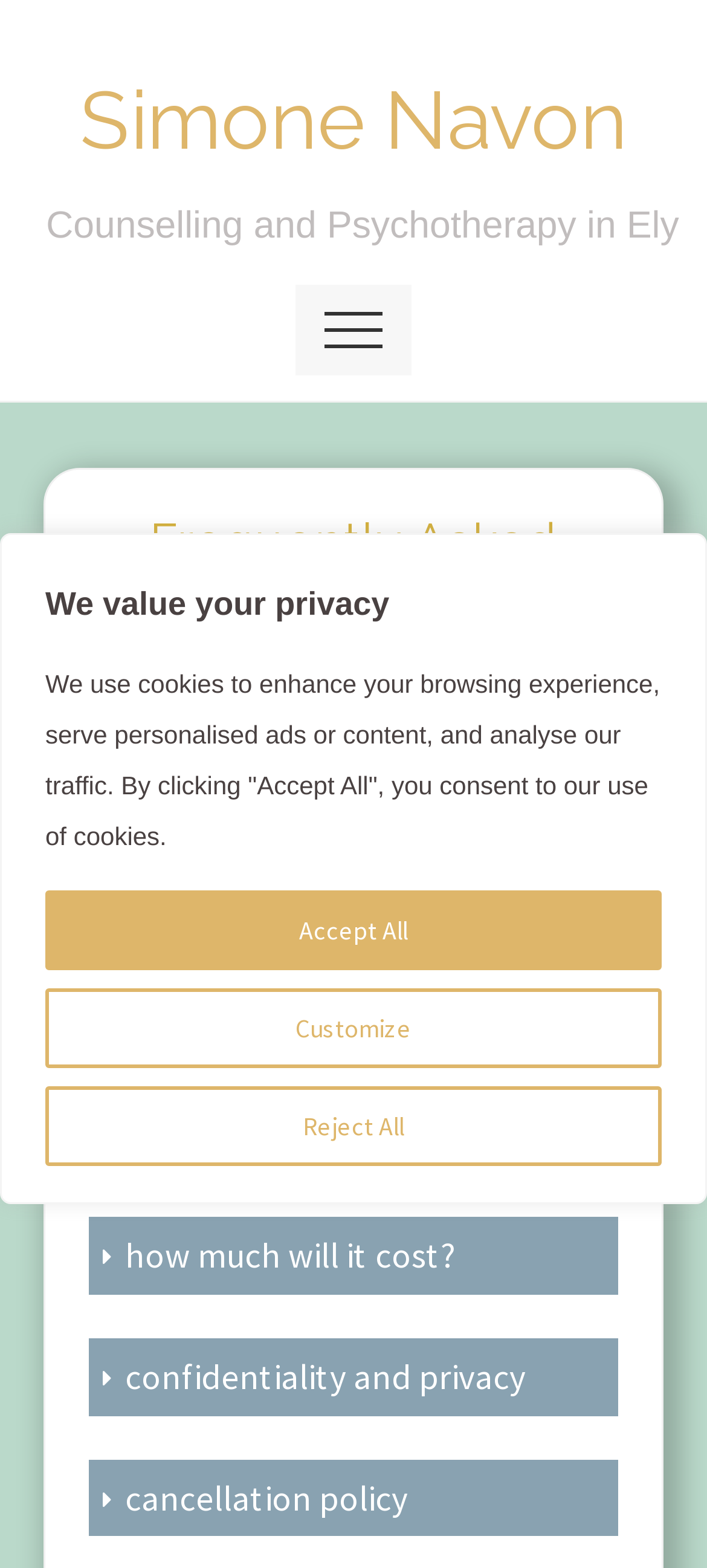Specify the bounding box coordinates for the region that must be clicked to perform the given instruction: "Click the 'is it right for me?' button".

[0.126, 0.467, 0.874, 0.516]